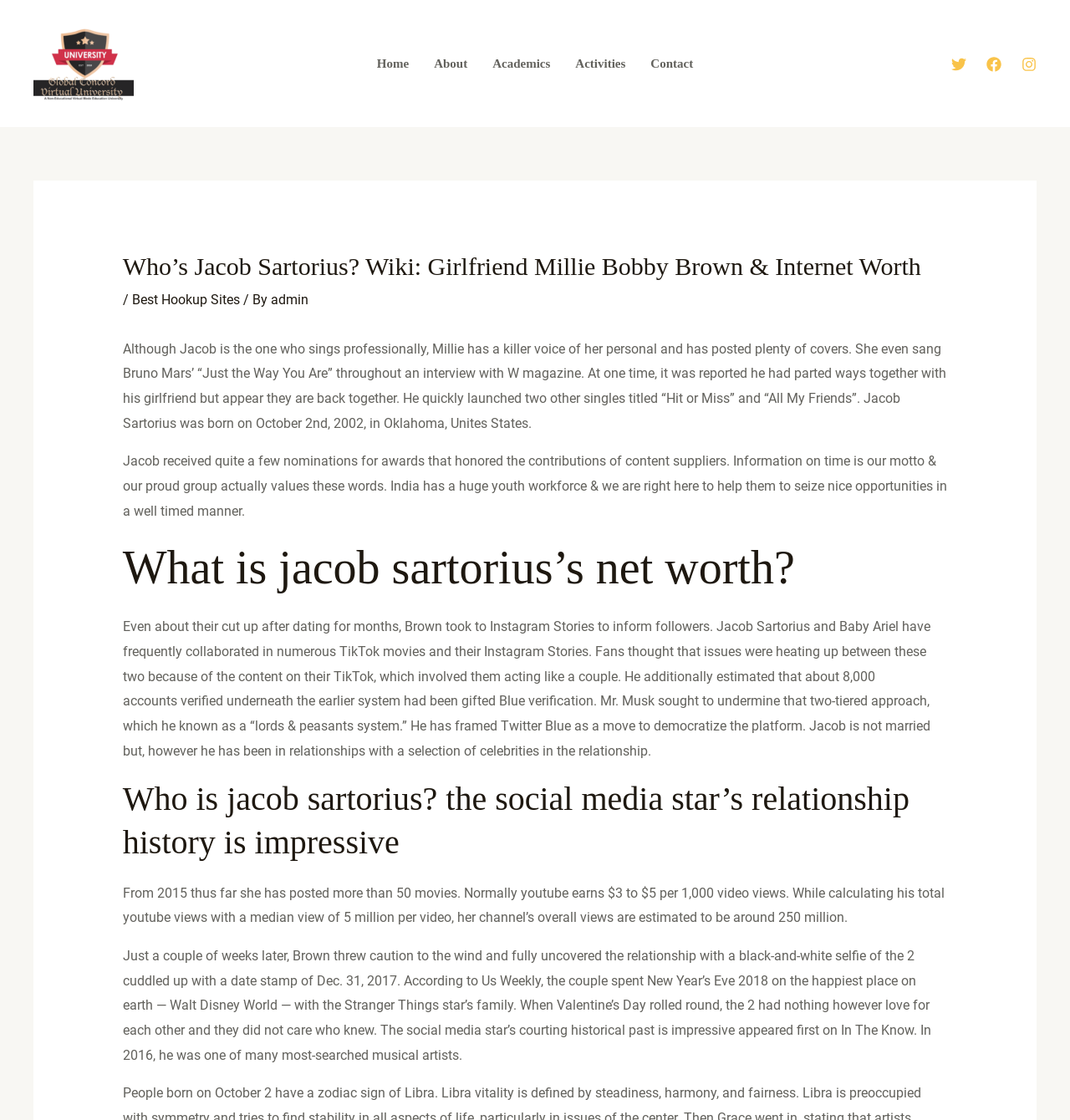Please identify the bounding box coordinates of the element that needs to be clicked to execute the following command: "View Jacob Sartorius's wiki". Provide the bounding box using four float numbers between 0 and 1, formatted as [left, top, right, bottom].

[0.115, 0.225, 0.885, 0.252]